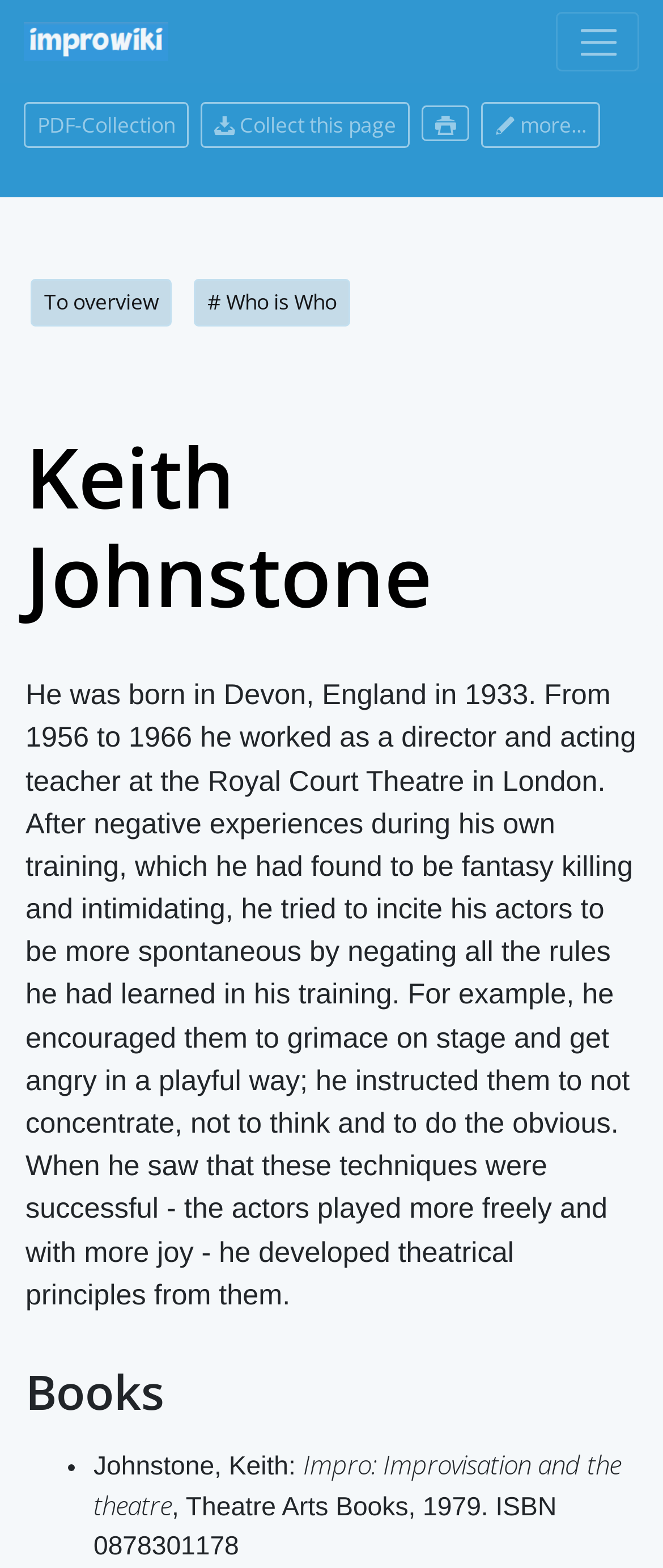Produce an extensive caption that describes everything on the webpage.

The webpage is about Keith Johnstone, a British improvisational theatre practitioner. At the top left, there is a link to "improv theater and comedy" accompanied by an image. On the top right, there is a button to toggle navigation, which expands to reveal several links, including "PDF-Collection", "Collect this page", and "more...".

Below the navigation button, there is a heading that reads "To overview # Who is Who" with two buttons underneath, "To overview" and "# Who is Who". Next to this heading, there is a larger heading that reads "Keith Johnstone".

Below the "Keith Johnstone" heading, there is a block of text that provides a brief biography of Keith Johnstone, describing his early life, career, and approach to improvisational theatre. This text takes up most of the page.

At the bottom of the page, there is a heading that reads "Books", followed by a list of Keith Johnstone's publications. The list includes "Impro: Improvisation and the theatre", published in 1979 by Theatre Arts Books, with its ISBN number.